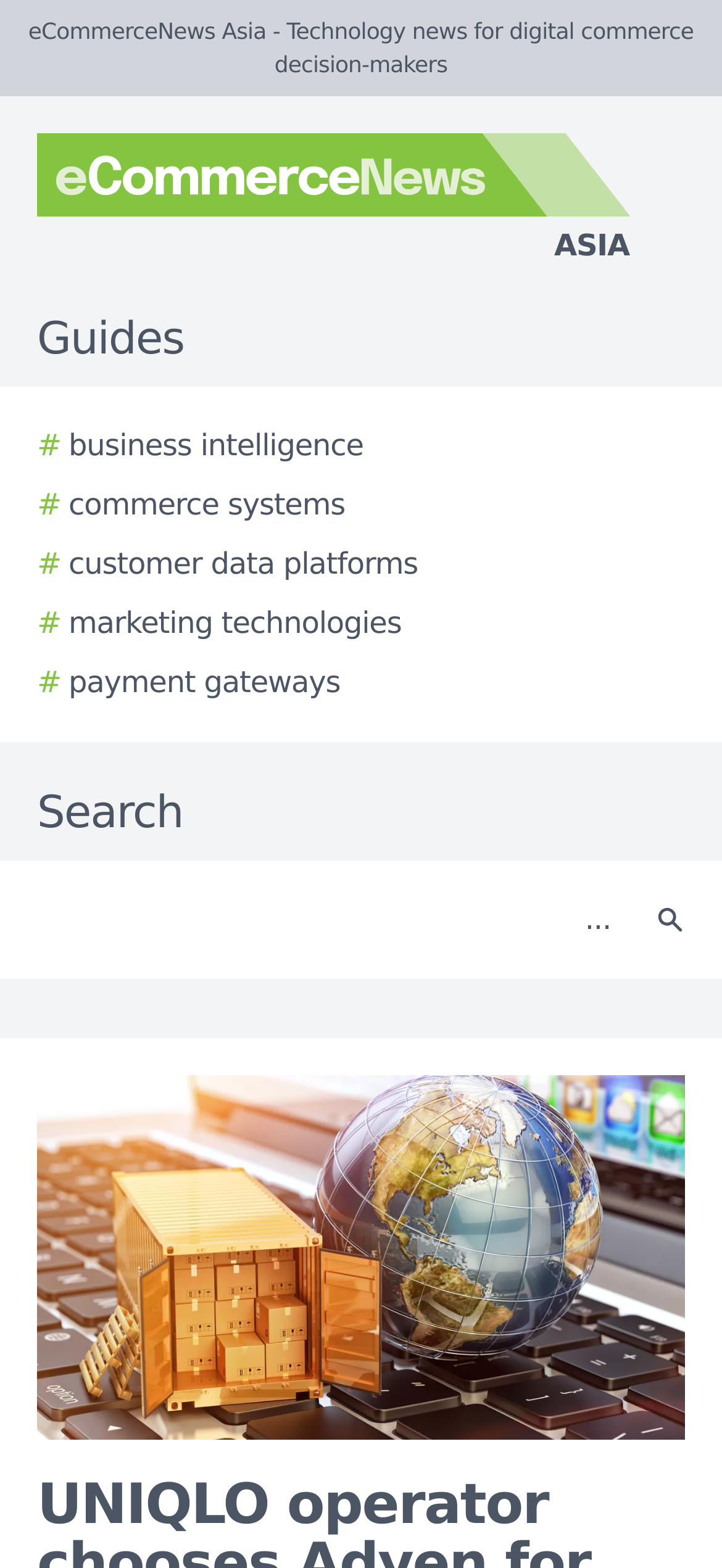What is the aspect ratio of the story image?
Please utilize the information in the image to give a detailed response to the question.

I calculated the aspect ratio by looking at the bounding box coordinates of the story image, which are [0.051, 0.686, 0.949, 0.919]. The width is approximately 0.898, and the height is approximately 0.233, which suggests an aspect ratio close to 1:1.